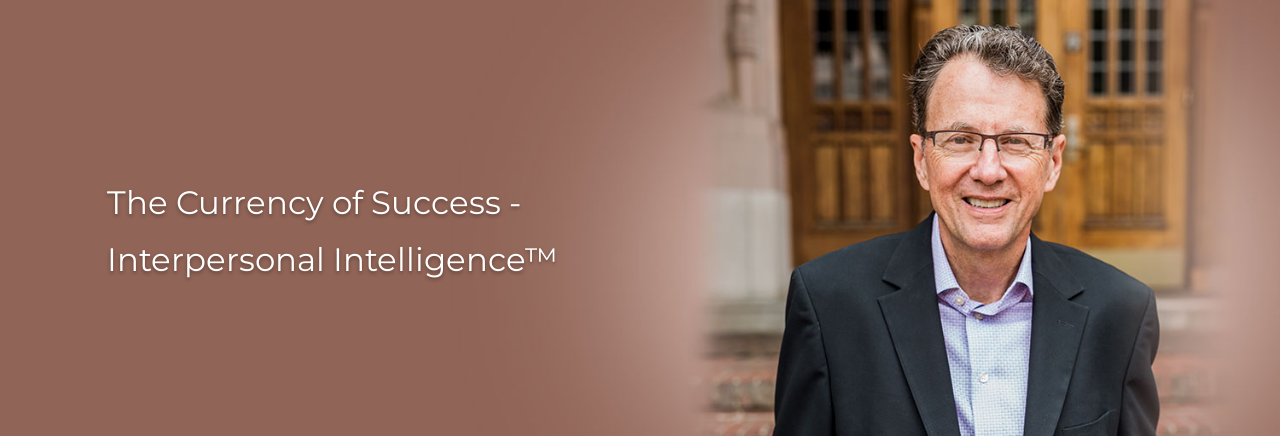What is the atmosphere of the backdrop?
Can you offer a detailed and complete answer to this question?

The backdrop provides a warm, inviting atmosphere that reflects the theme of effective communication and leadership, which is central to the concept of interpersonal intelligence.